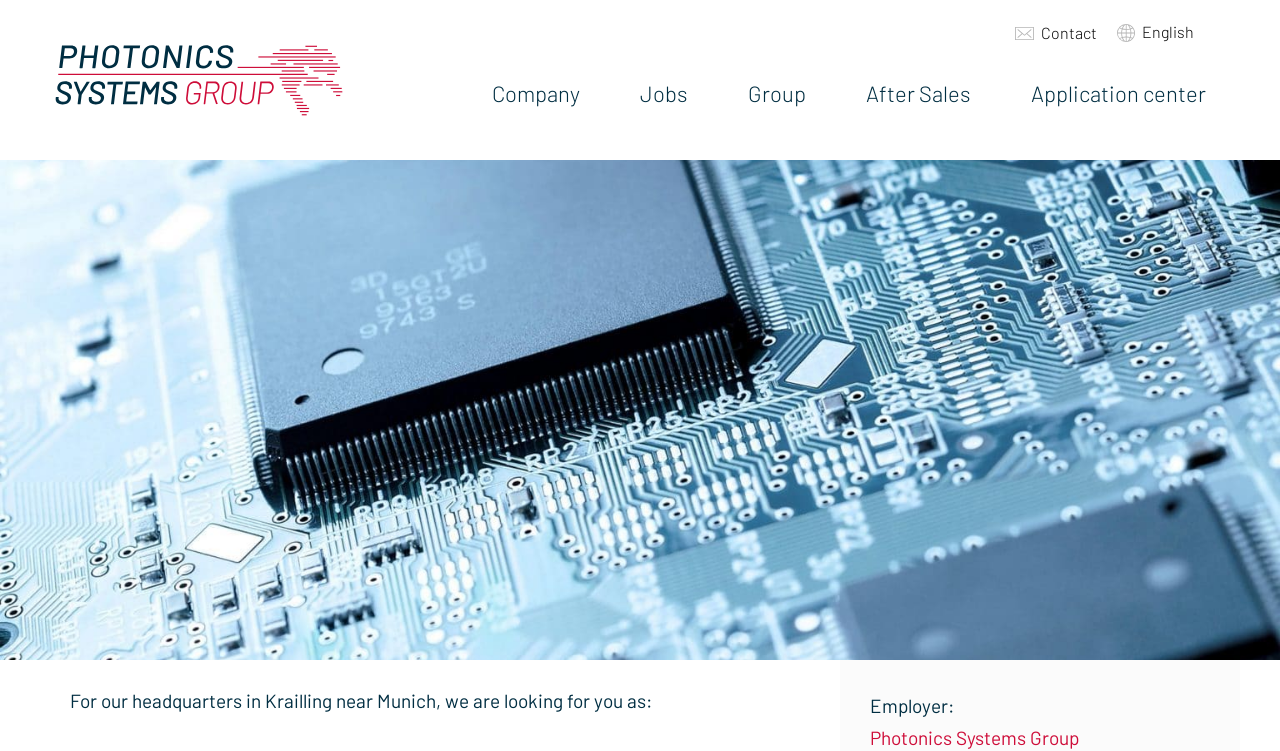Generate a thorough caption that explains the contents of the webpage.

This webpage appears to be a job posting for a Marketing Assistant position at Photonics Systems Group. At the top left of the page, there is a link with no text, followed by another link with no text that contains an image. To the right of these links, there is a link labeled "Contact" and an image. Further to the right, there is a list item labeled "English" that contains a link with the same label.

Below these top elements, there is a row of links, including "Company", "Jobs", "Group", "After Sales", and "Application center". The "Company" and "Group" links have popup menus.

The main content of the page begins with a heading that reads "For our headquarters in Krailling near Munich, we are looking for you as:". Below this heading, there is a paragraph of text that describes the job requirements, which is not explicitly stated but seems to involve marketing and organizational skills. The text also mentions LinkedIn and YouTube.

At the bottom of the page, there is a section with the label "Employer:" followed by the company name "Photonics Systems Group".